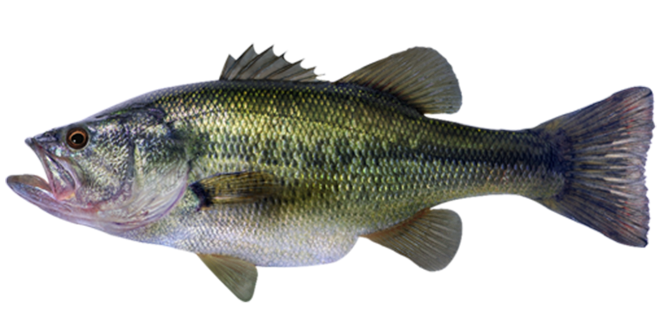Detail every aspect of the image in your caption.

The image displays a Largemouth Bass (Micropterus salmoides), a prominent species of freshwater fish found predominantly in the eastern and central United States, along with southeastern Canada and northern Mexico. Characterized by its distinctive olive-green to greenish-gray coloration, the fish features a series of dark blotches forming a jagged horizontal stripe along its sides. Known for being the largest among black bass species, the Largemouth Bass can reach lengths of up to 29.5 inches (75 cm) and weights exceeding 25 pounds (11.4 kg). Typically, female Largemouths are larger than their male counterparts, and they have an average lifespan ranging from 10 to 16 years. This species is not just recognized for its size but also for its varied diet that includes smaller fish, amphibians, and even small mammals, making it a versatile predator in its habitat.